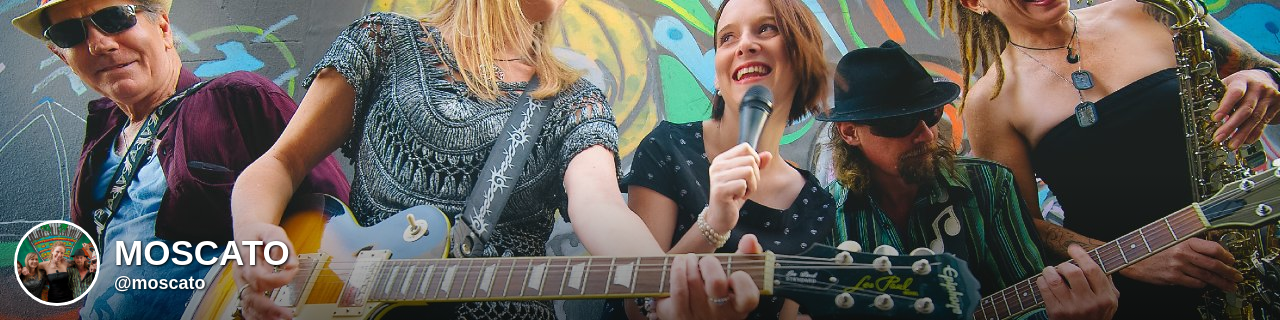Answer this question in one word or a short phrase: What instrument is the musician on the left holding?

Electric guitar